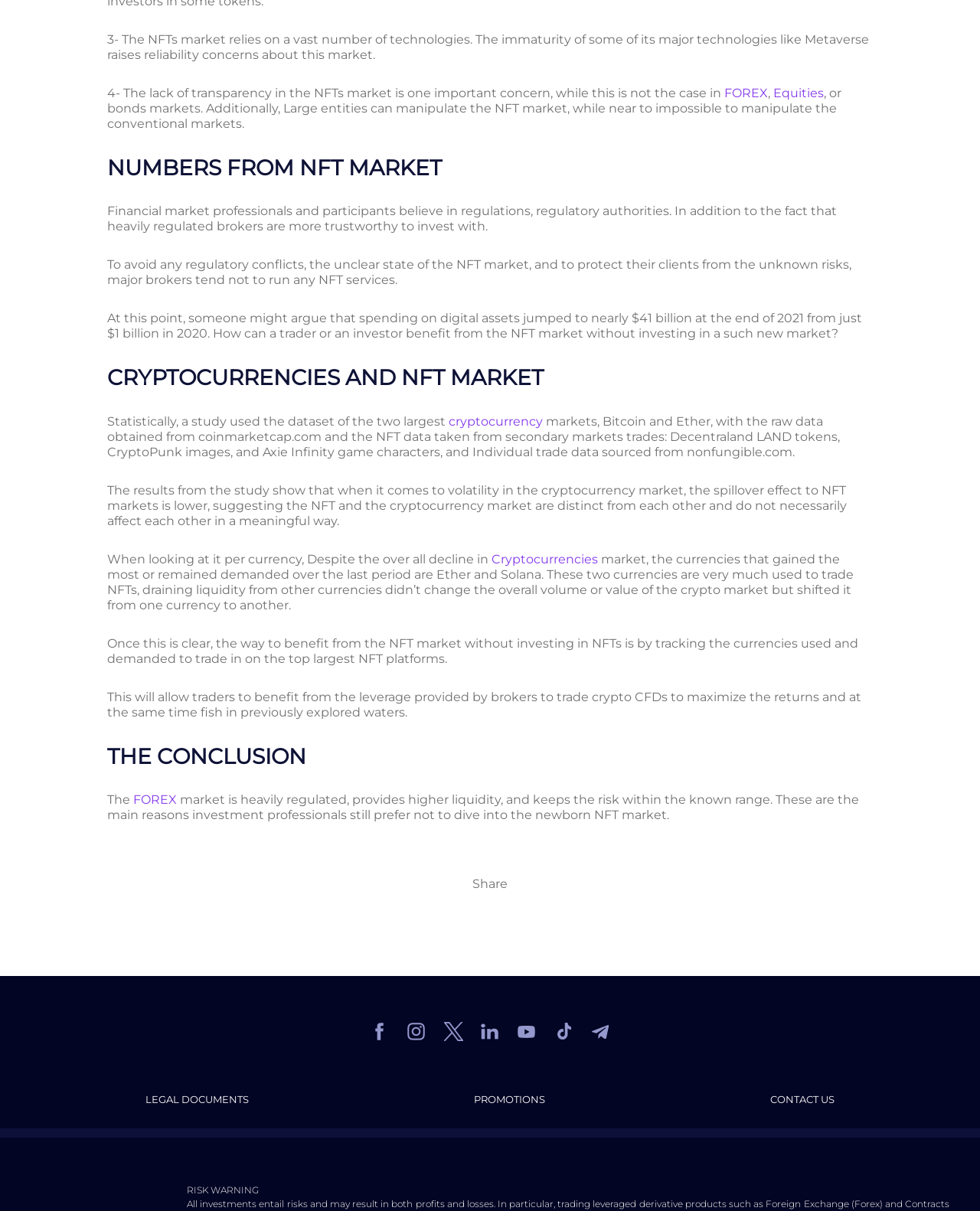Find the bounding box coordinates of the element to click in order to complete this instruction: "Click on Equities". The bounding box coordinates must be four float numbers between 0 and 1, denoted as [left, top, right, bottom].

[0.789, 0.071, 0.841, 0.083]